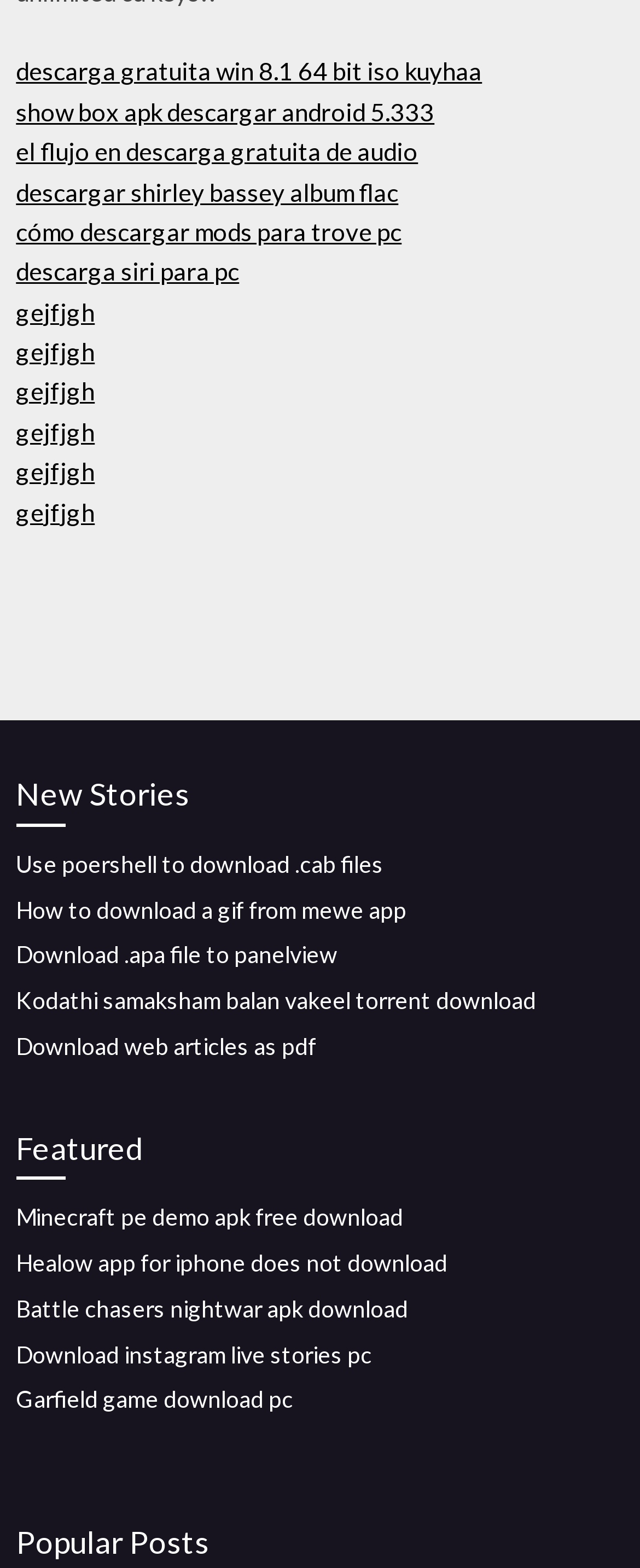How many links are there under the 'Featured' heading?
Using the image as a reference, give a one-word or short phrase answer.

4